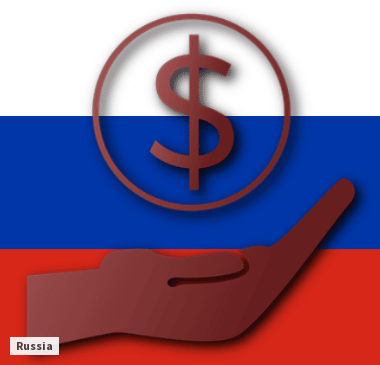What is positioned at the bottom left of the image?
Use the information from the screenshot to give a comprehensive response to the question.

Positioned at the bottom left is a label reading 'Russia', reinforcing the geographical context of the depicted themes, which may relate to economic discussions or financial developments within the country.